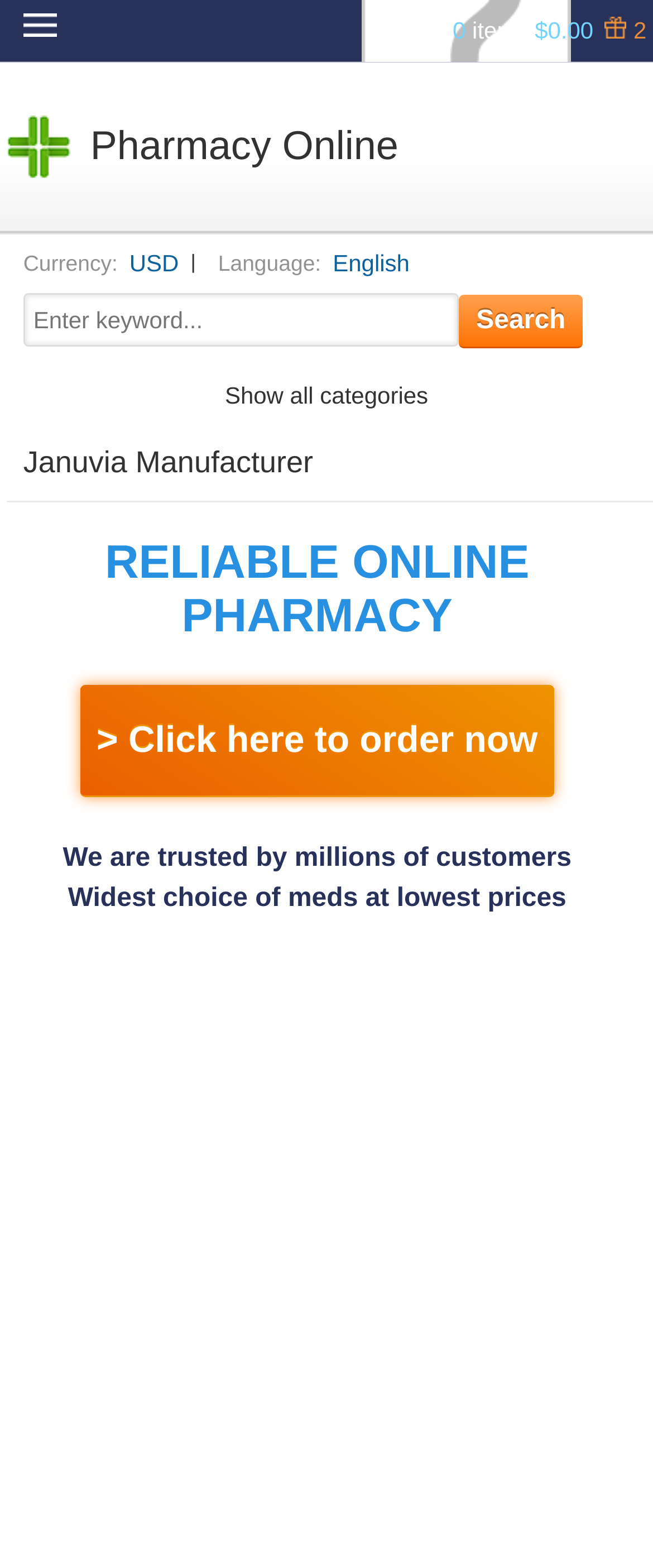What is the name of the online pharmacy?
We need a detailed and exhaustive answer to the question. Please elaborate.

I found a link on the webpage with the text 'Pharmacy Online', which I assume is the name of the online pharmacy.